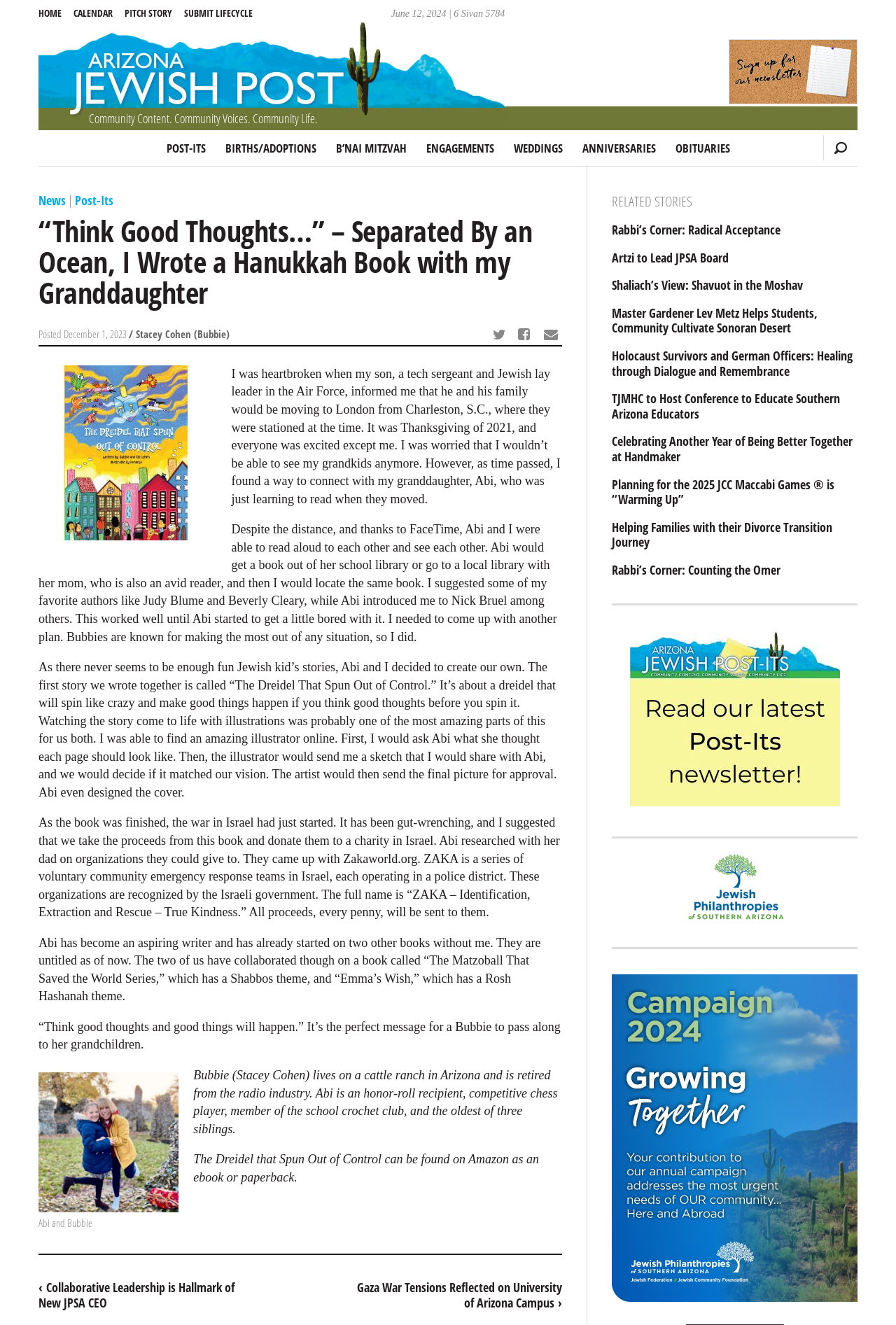What is the date of the article?
Look at the image and answer with only one word or phrase.

June 12, 2024